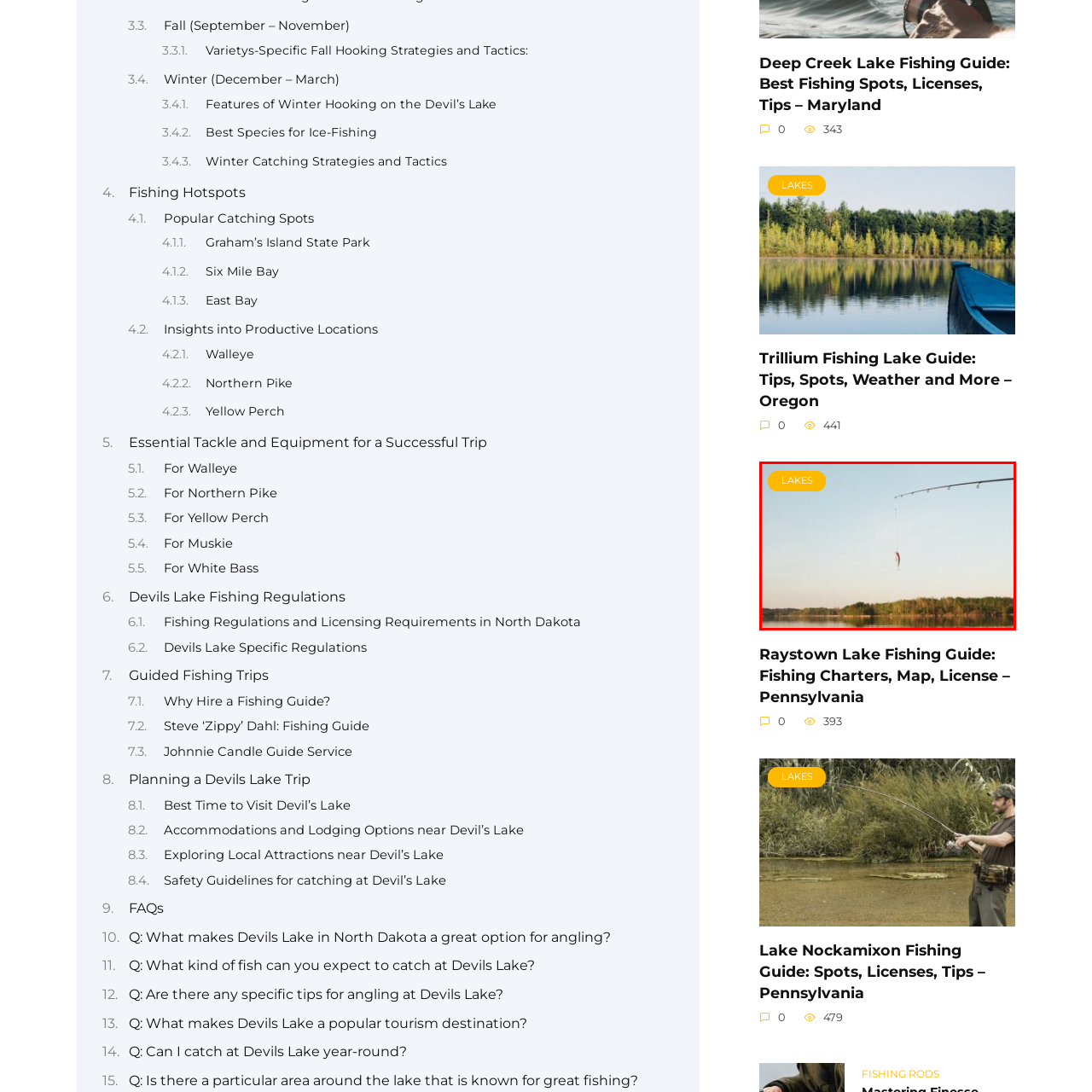Inspect the image outlined in red and answer succinctly: What is reflected on the lake's surface?

blue sky